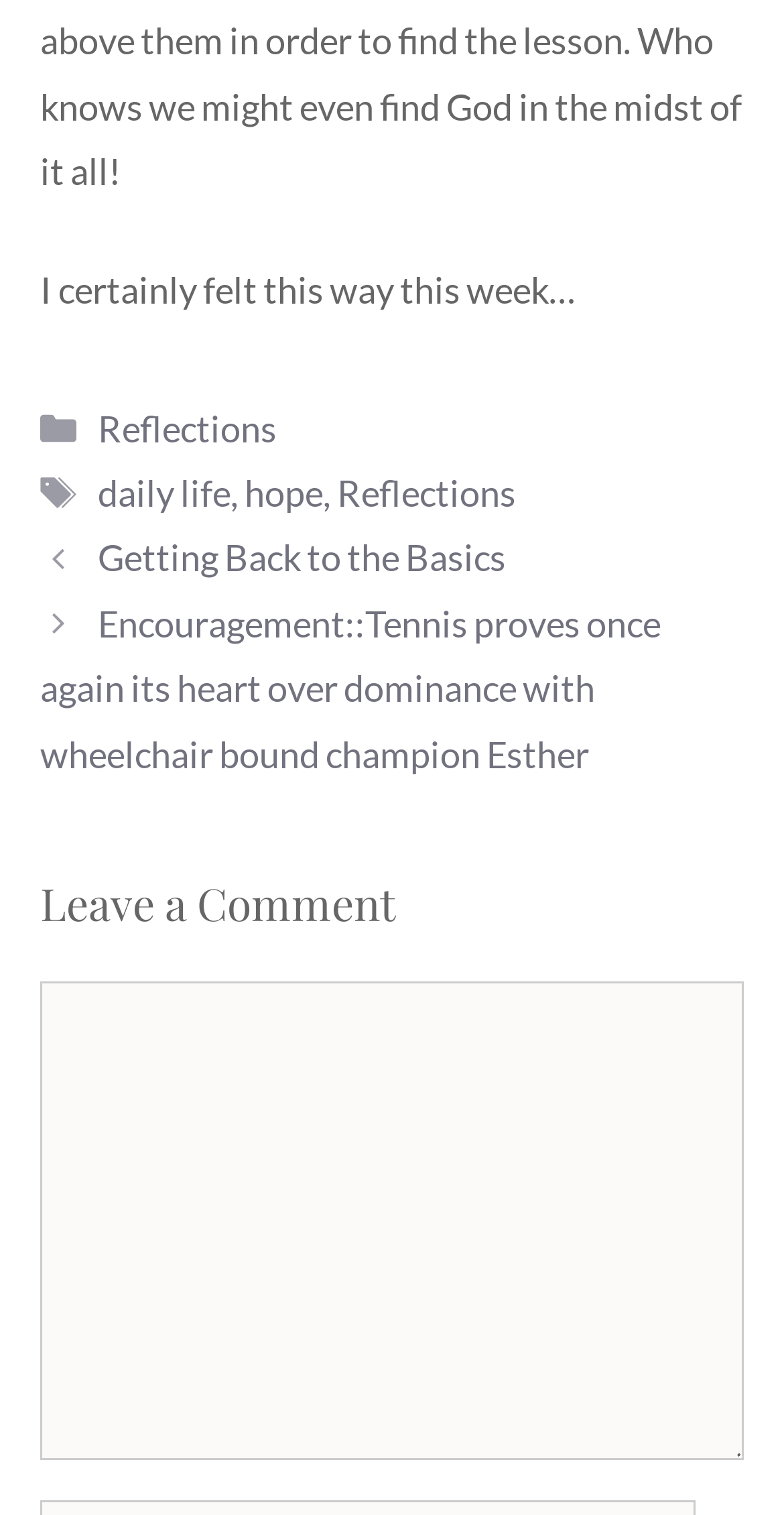Please determine the bounding box coordinates for the UI element described here. Use the format (top-left x, top-left y, bottom-right x, bottom-right y) with values bounded between 0 and 1: parent_node: Comment name="comment"

[0.051, 0.648, 0.949, 0.964]